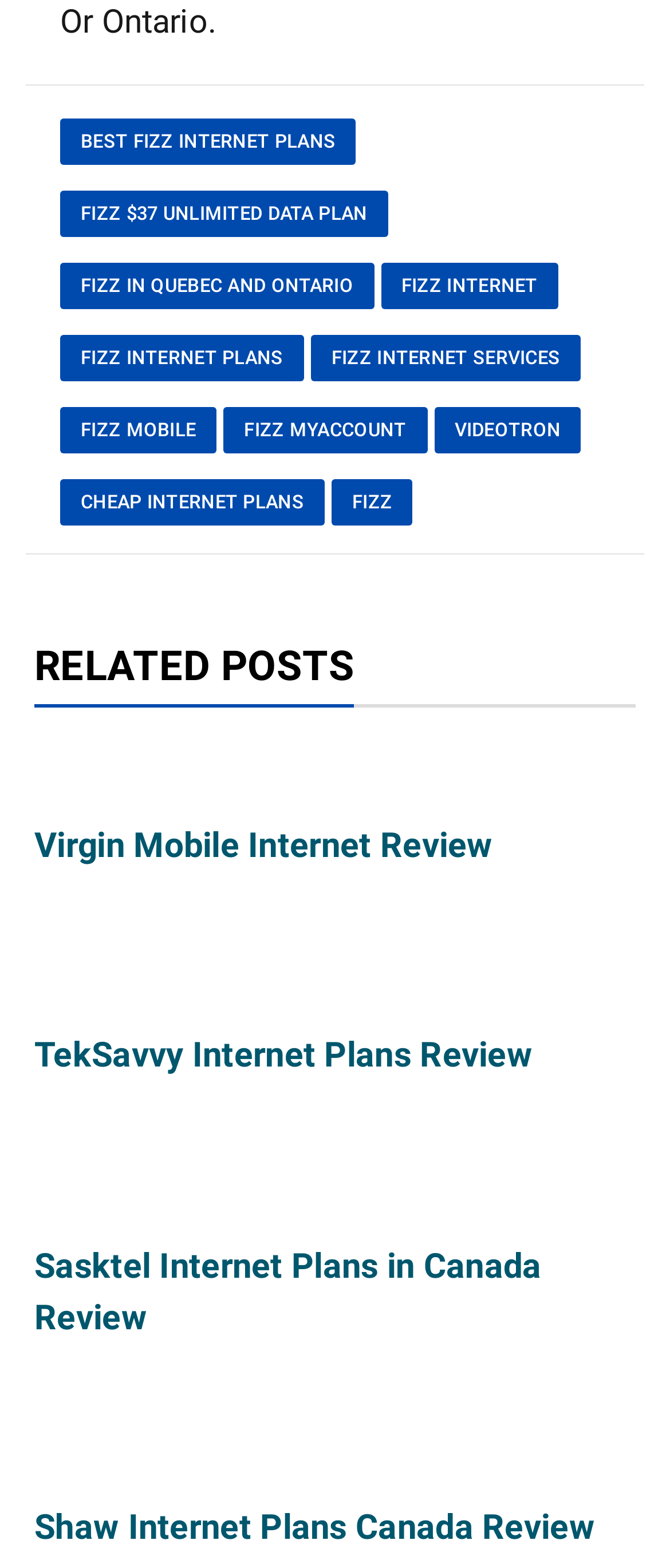What is the last link in the footer?
Provide a thorough and detailed answer to the question.

I looked at the footer element and found the last link element, which has the text 'FIZZ'. This is the last link in the footer.